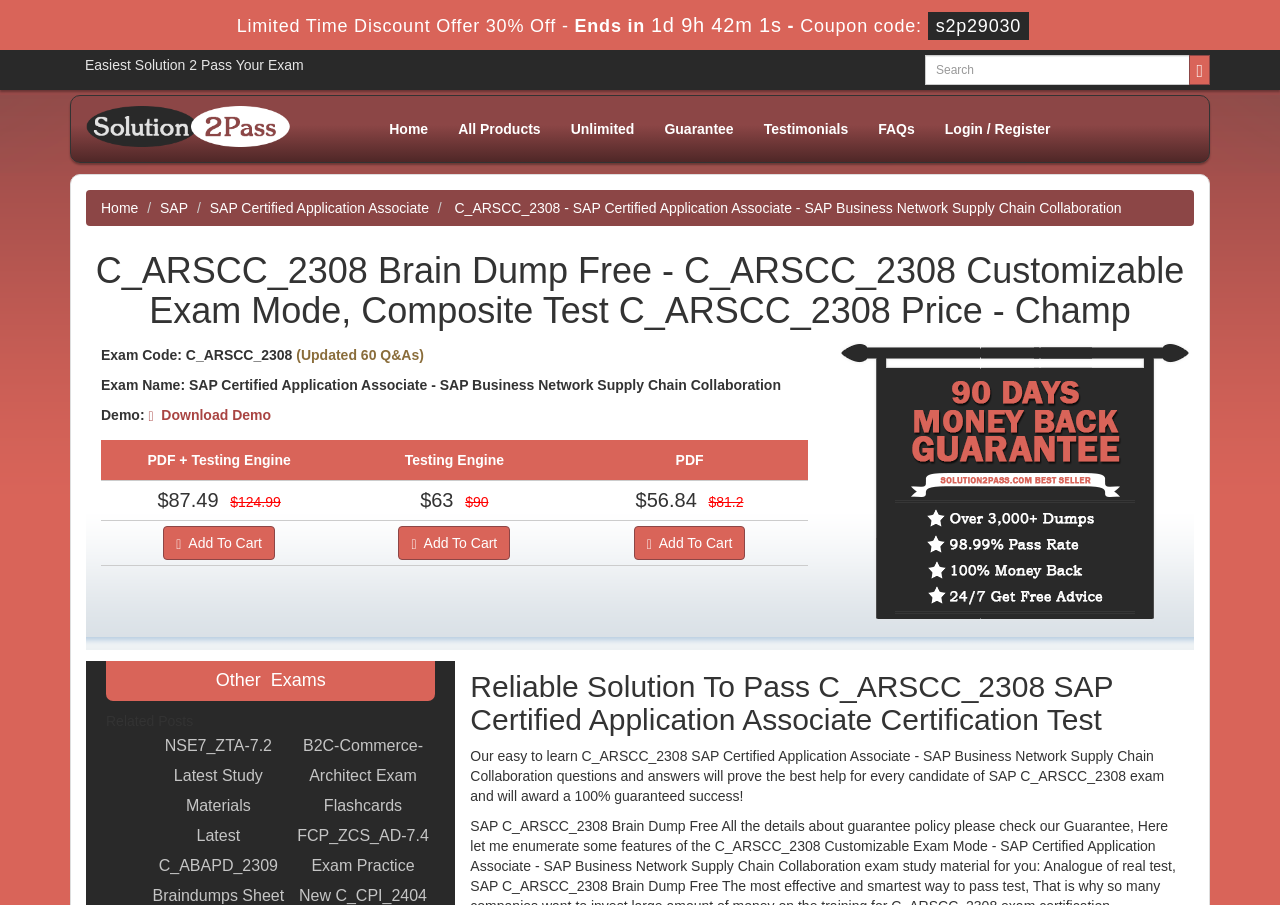Offer a meticulous description of the webpage's structure and content.

This webpage appears to be a product page for a study material related to the SAP Certified Application Associate - SAP Business Network Supply Chain Collaboration (C_ARSCC_2308) exam. 

At the top of the page, there is a limited-time discount offer with a countdown timer, followed by a heading that reads "Easiest Solution 2 Pass Your Exam". 

Below this, there is a search bar with a magnifying glass icon on the right side. 

On the top-left corner, there is a logo of "Champ" with a link to the homepage. 

The main content of the page is divided into sections. The first section displays the product details, including the exam code, name, and a demo link. 

Below this, there are three pricing options with different features, including PDF and testing engine, with discounted prices and a call-to-action button to add to cart. 

On the right side of the page, there is an image of a money-back guarantee. 

Further down, there is a section titled "Other Exams" with a list of related exams and their study materials. 

Finally, there is a section with a heading that reads "Reliable Solution To Pass C_ARSCC_2308 SAP Certified Application Associate Certification Test", followed by a paragraph of text that describes the benefits of using their study material.